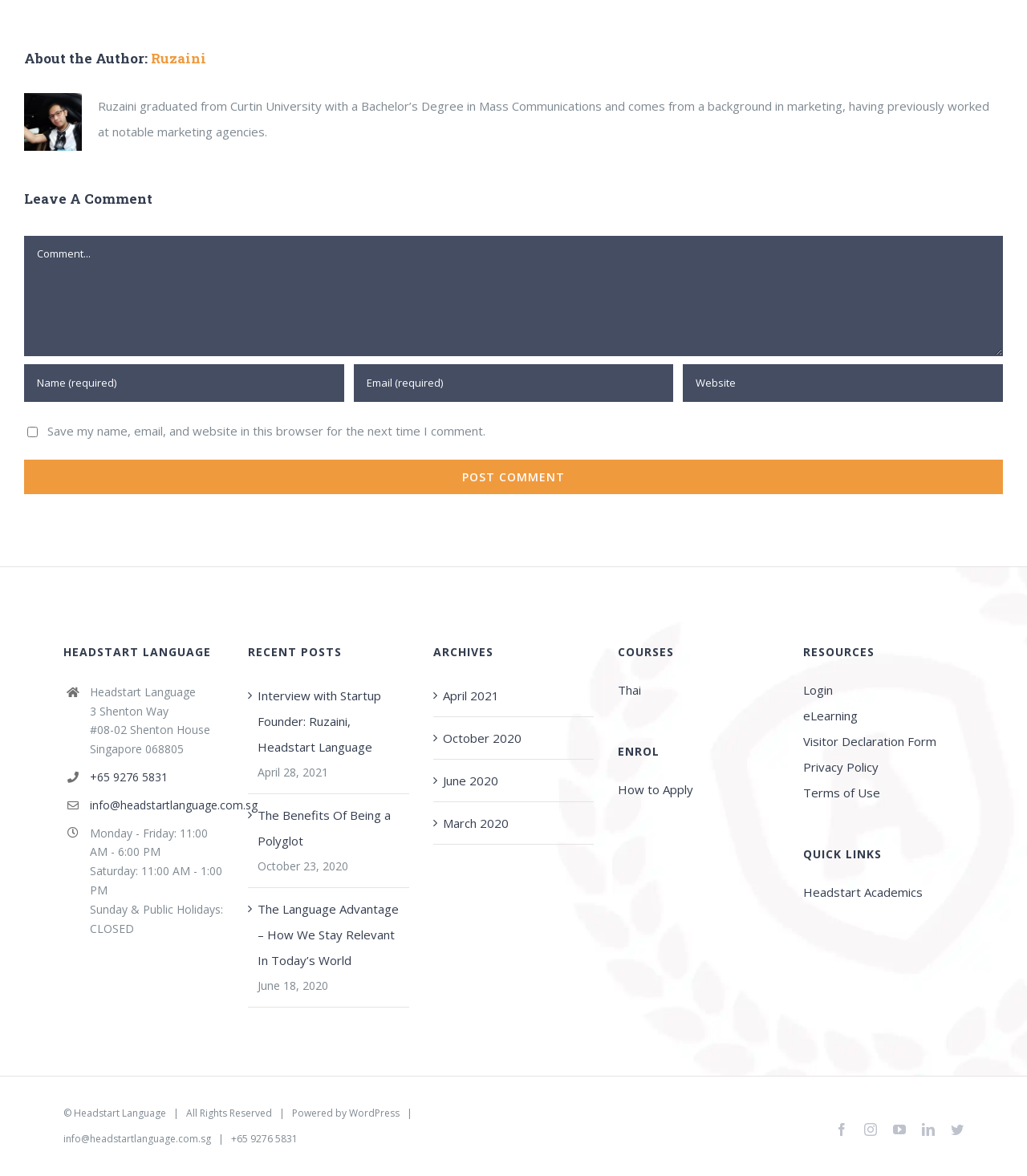What are the operating hours of Headstart Language on Saturday?
Using the picture, provide a one-word or short phrase answer.

11:00 AM - 1:00 PM